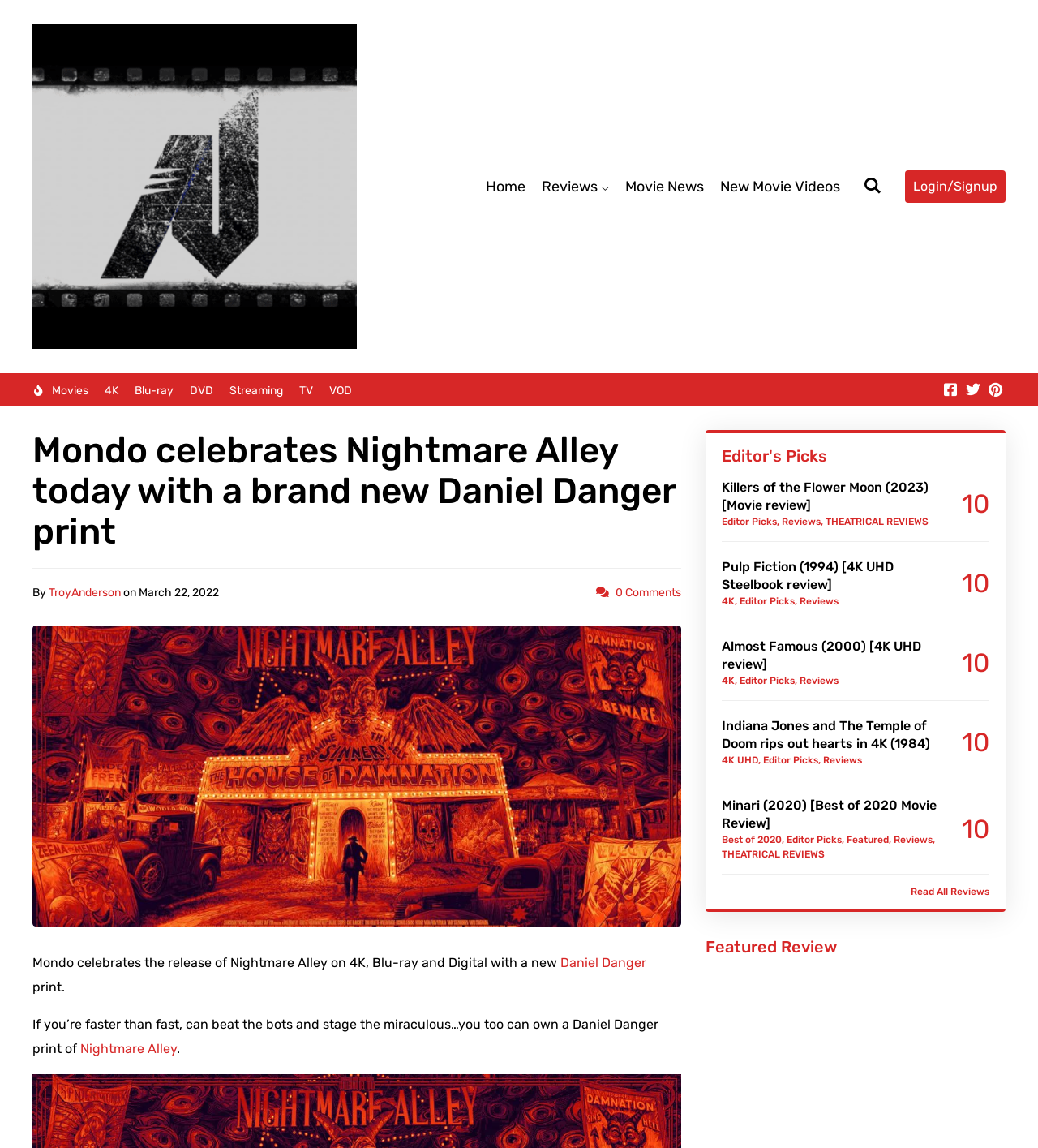Please determine the bounding box coordinates of the element to click on in order to accomplish the following task: "Click on Home". Ensure the coordinates are four float numbers ranging from 0 to 1, i.e., [left, top, right, bottom].

[0.46, 0.148, 0.514, 0.177]